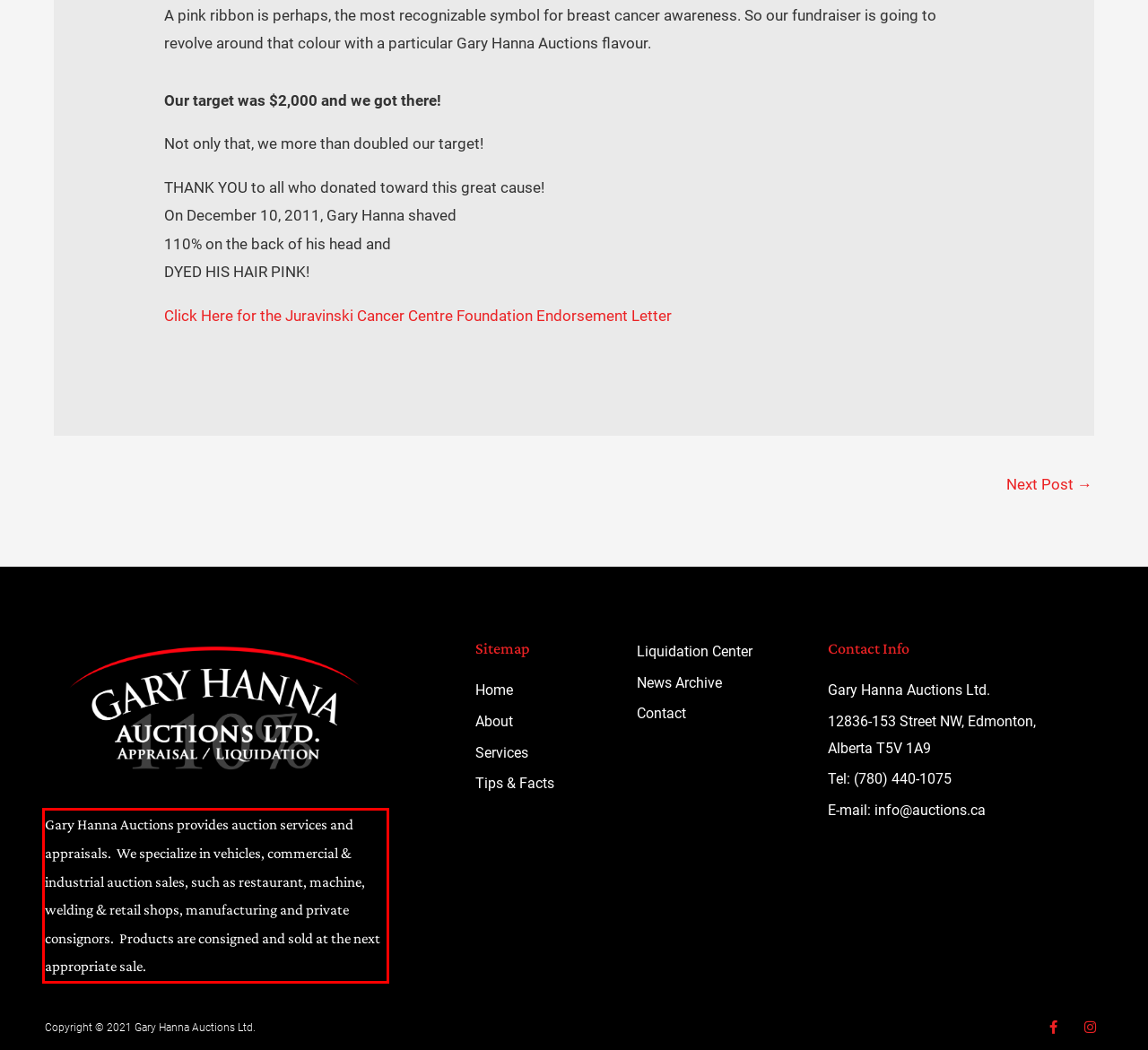Analyze the screenshot of a webpage where a red rectangle is bounding a UI element. Extract and generate the text content within this red bounding box.

Gary Hanna Auctions provides auction services and appraisals. We specialize in vehicles, commercial & industrial auction sales, such as restaurant, machine, welding & retail shops, manufacturing and private consignors. Products are consigned and sold at the next appropriate sale.